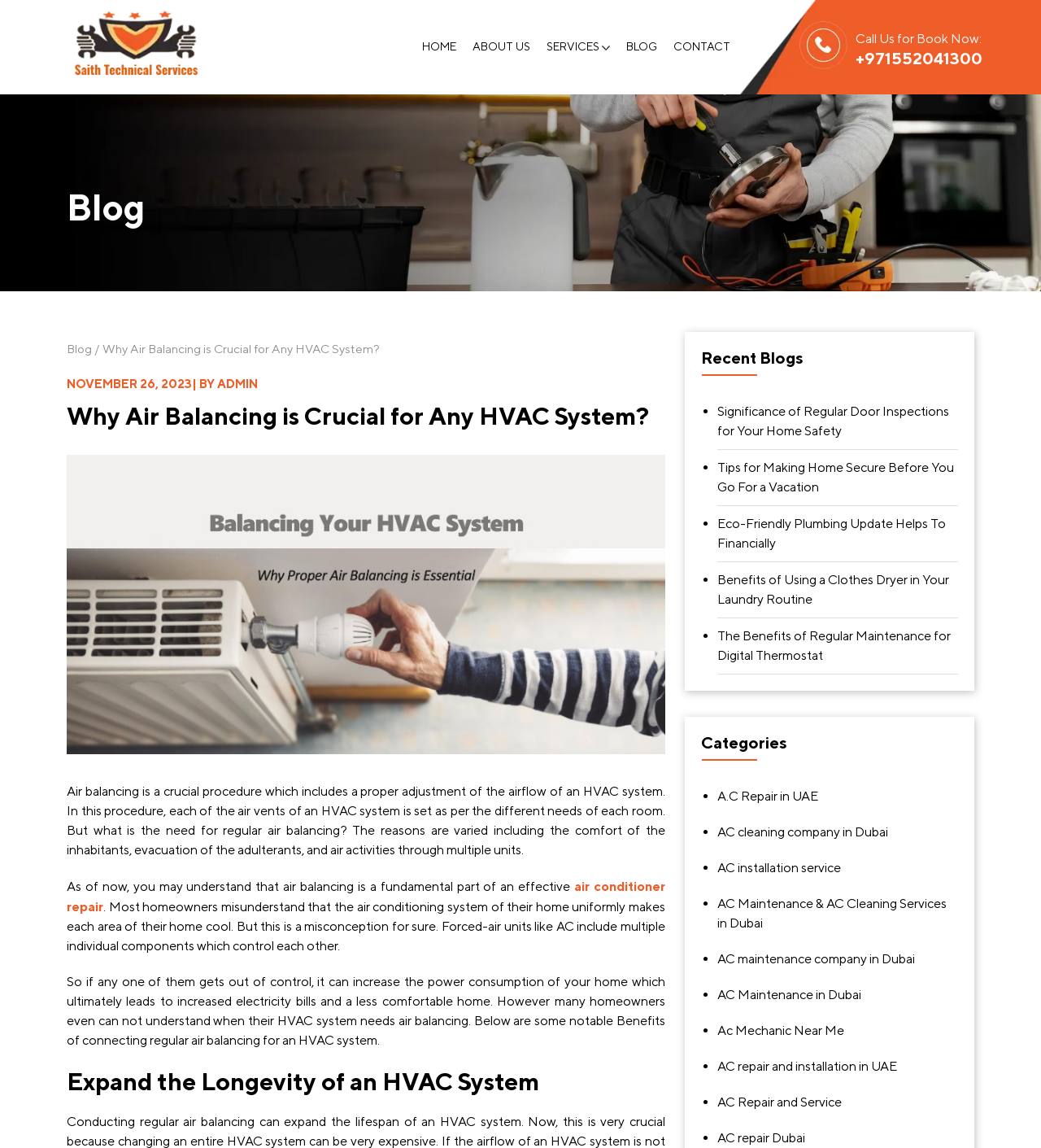Respond to the following query with just one word or a short phrase: 
What is the topic of the blog post?

Why Air Balancing is Crucial for Any HVAC System